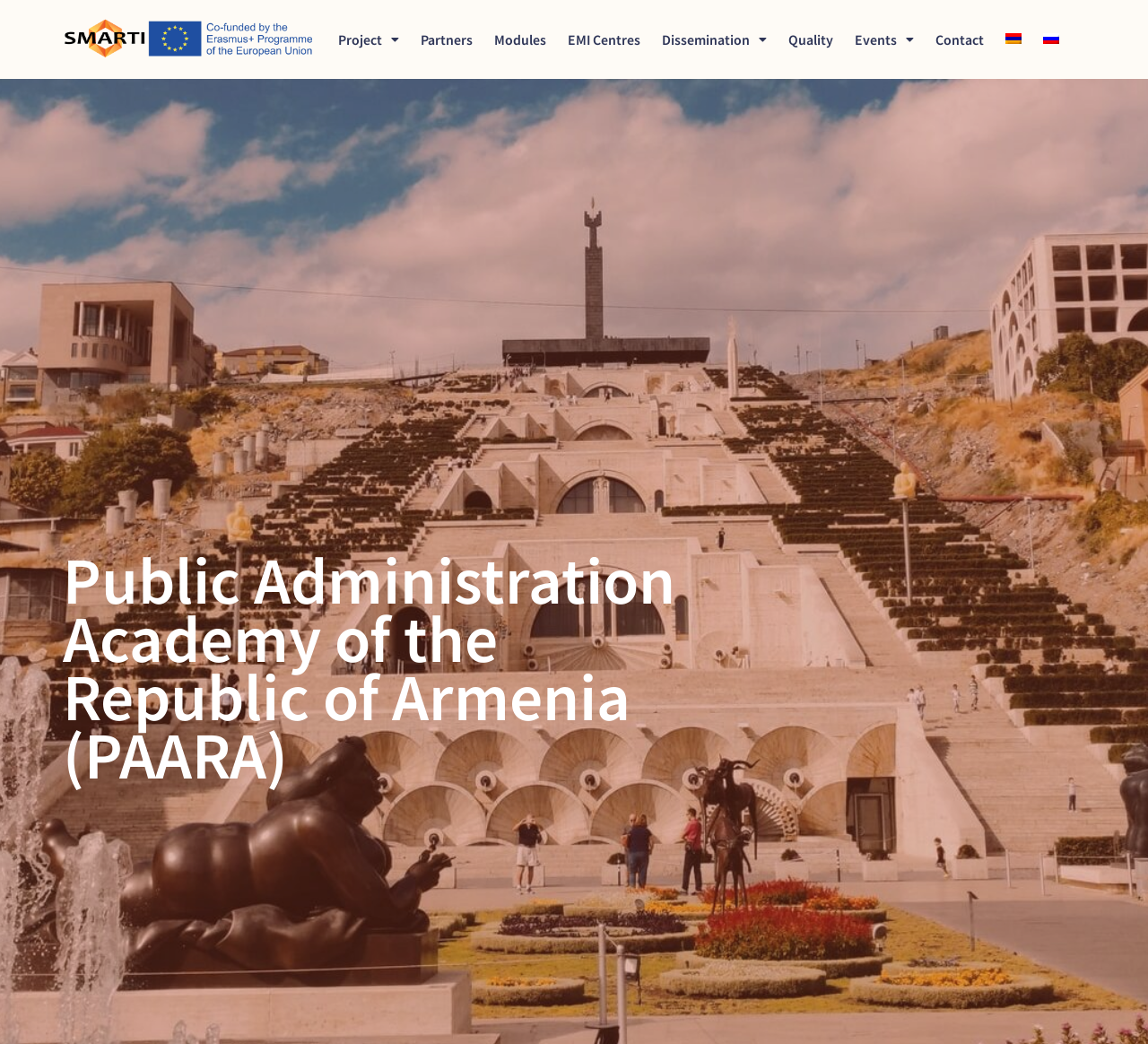Could you provide the bounding box coordinates for the portion of the screen to click to complete this instruction: "Switch to Armenian language"?

[0.866, 0.021, 0.899, 0.052]